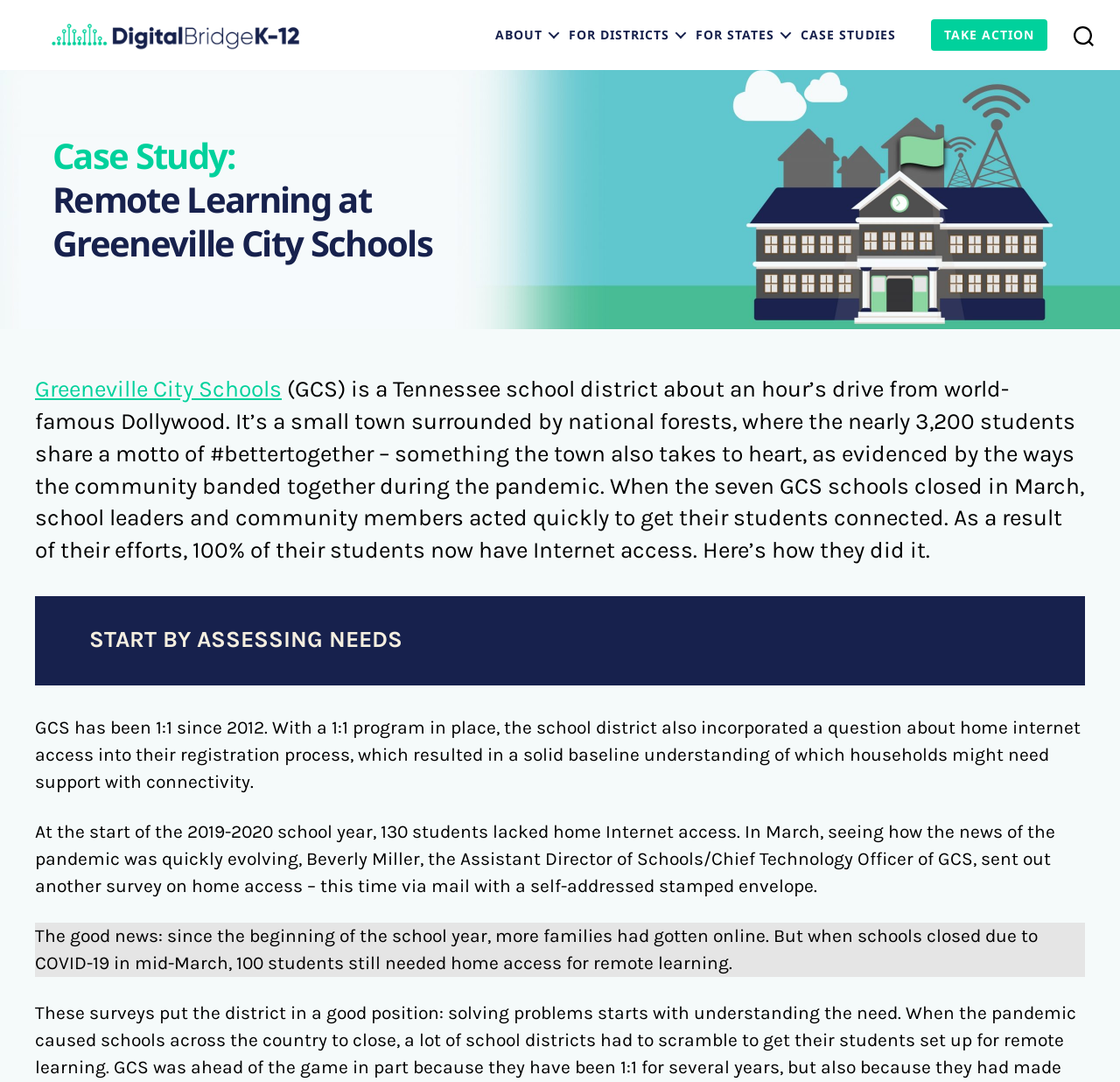What is the motto of Greeneville City Schools?
Could you answer the question with a detailed and thorough explanation?

I found the answer by reading the static text element that mentions 'where the nearly 3,200 students share a motto of #bettertogether'.